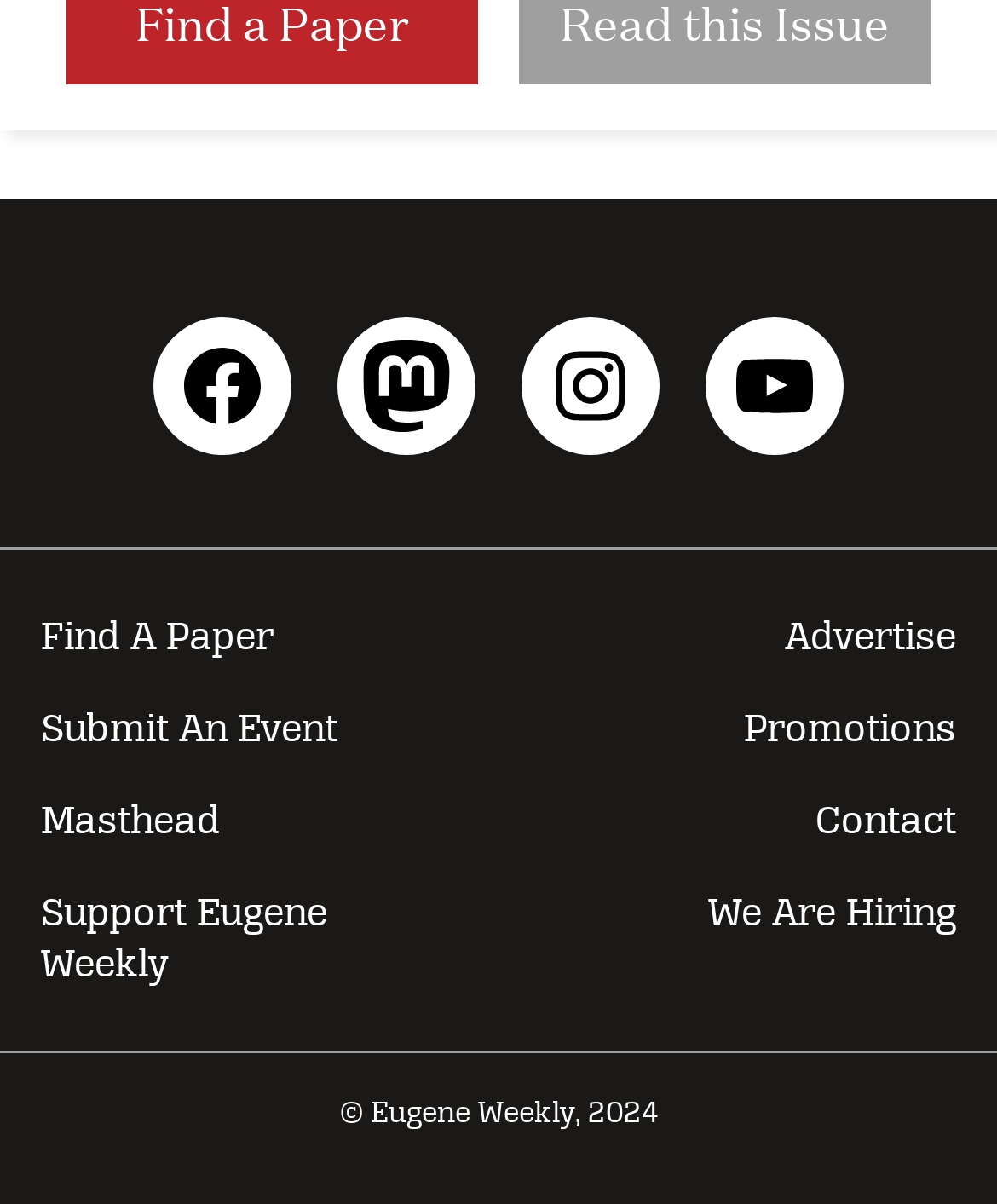Could you highlight the region that needs to be clicked to execute the instruction: "Contact Eugene Weekly"?

[0.5, 0.644, 1.0, 0.72]